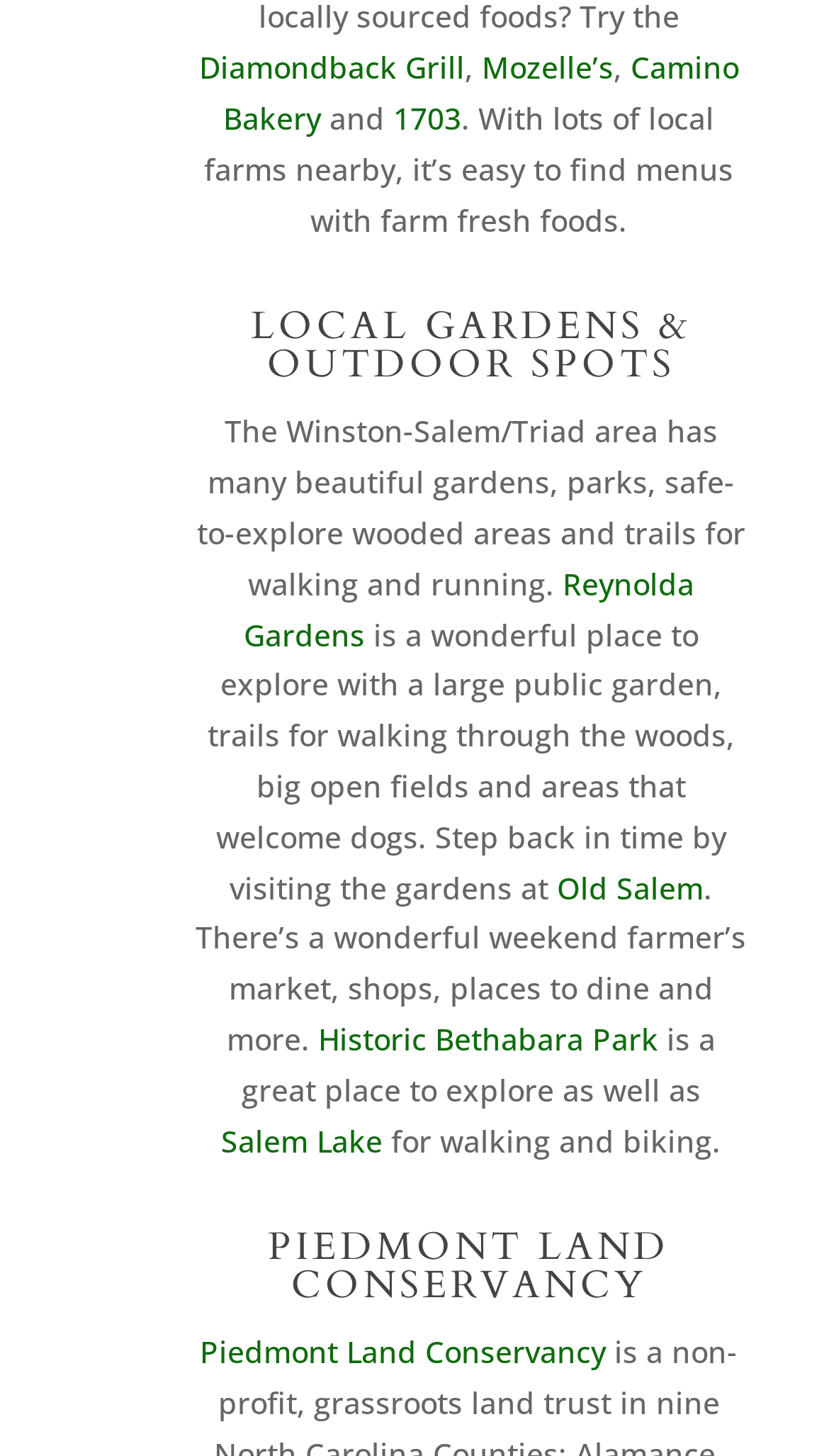Pinpoint the bounding box coordinates of the clickable area needed to execute the instruction: "learn about Piedmont Land Conservancy". The coordinates should be specified as four float numbers between 0 and 1, i.e., [left, top, right, bottom].

[0.241, 0.915, 0.731, 0.943]